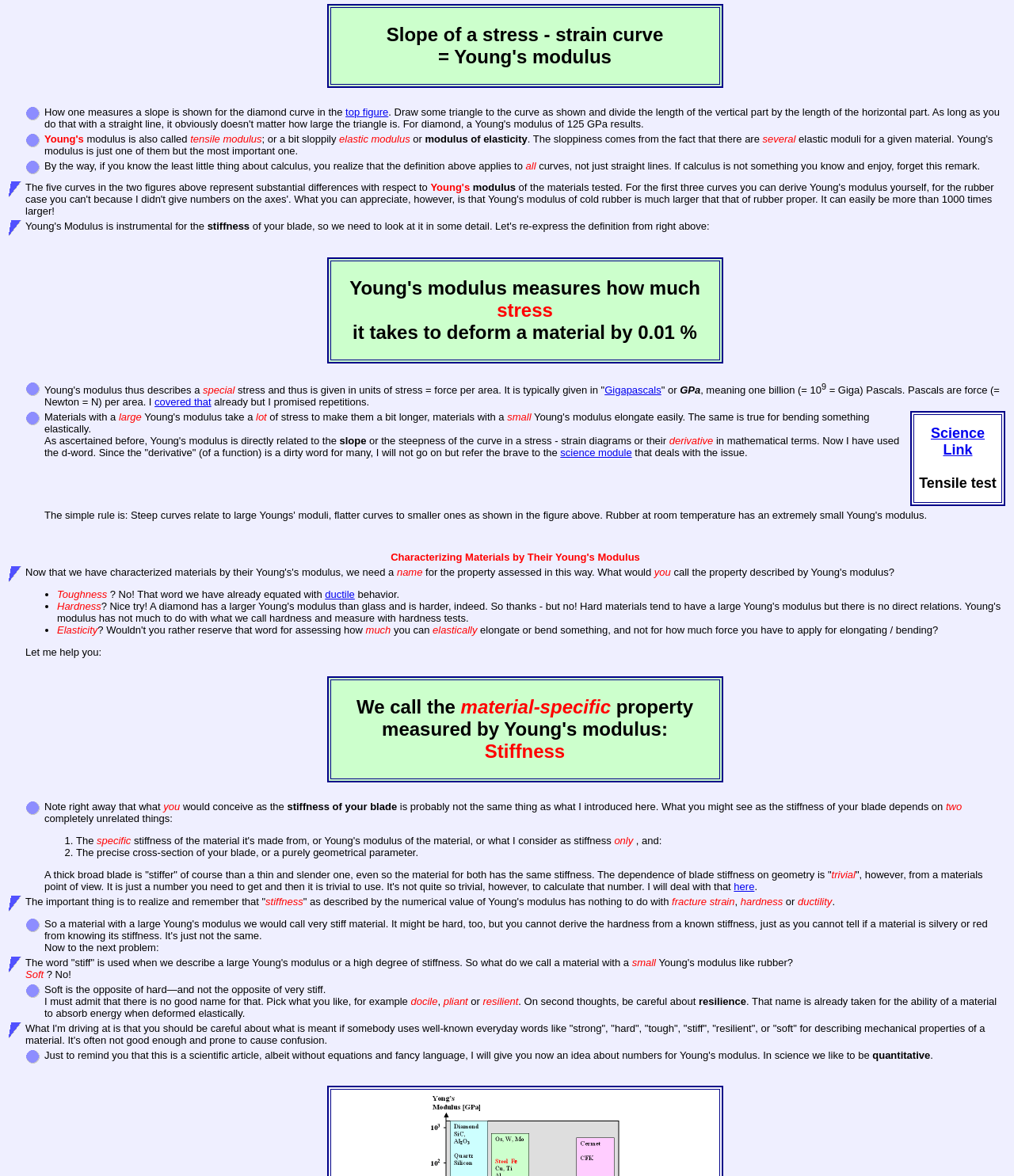Find the bounding box coordinates of the area that needs to be clicked in order to achieve the following instruction: "view the image". The coordinates should be specified as four float numbers between 0 and 1, i.e., [left, top, right, bottom].

[0.025, 0.09, 0.041, 0.103]